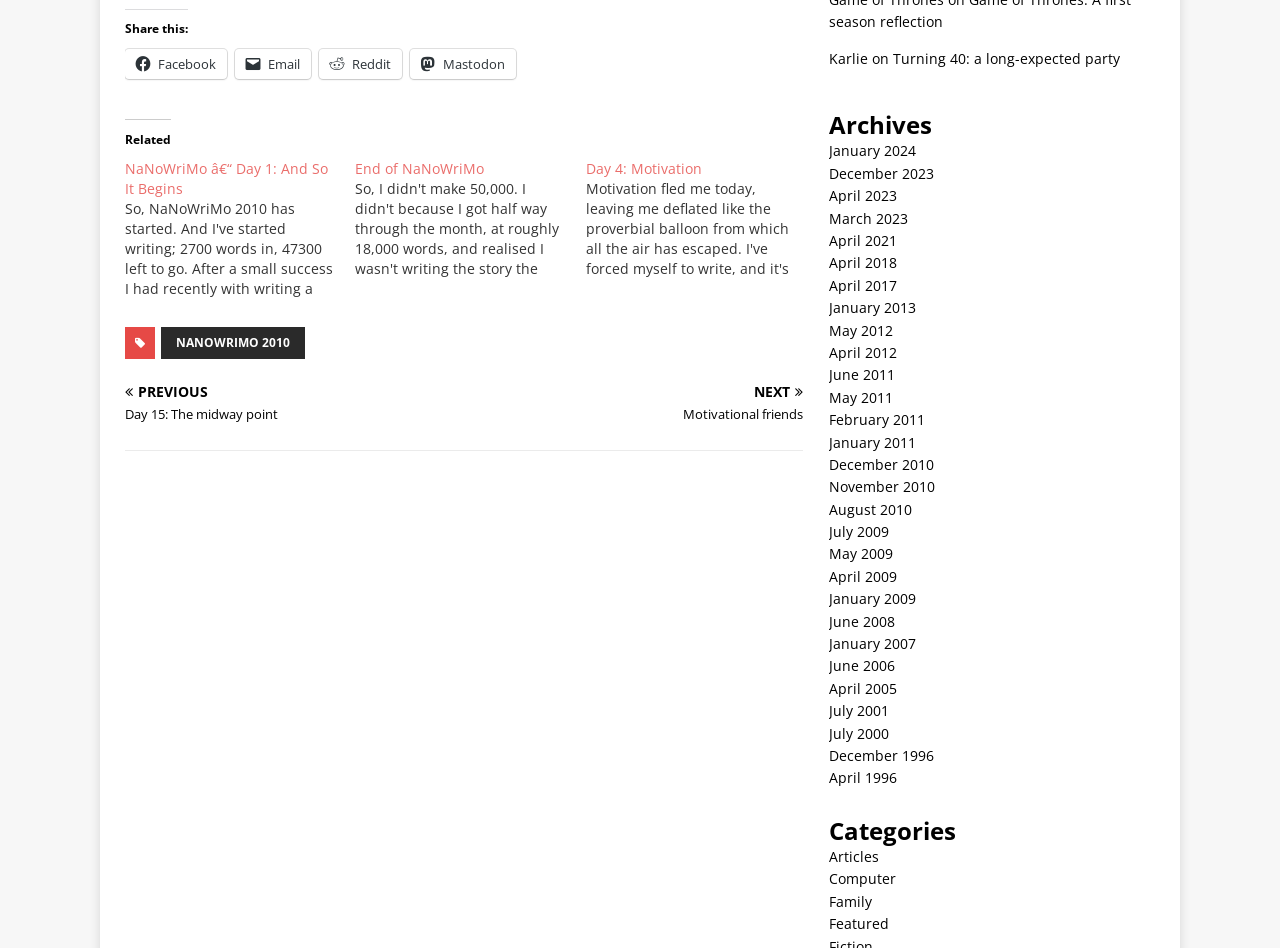Please find the bounding box coordinates (top-left x, top-left y, bottom-right x, bottom-right y) in the screenshot for the UI element described as follows: Welcome

None